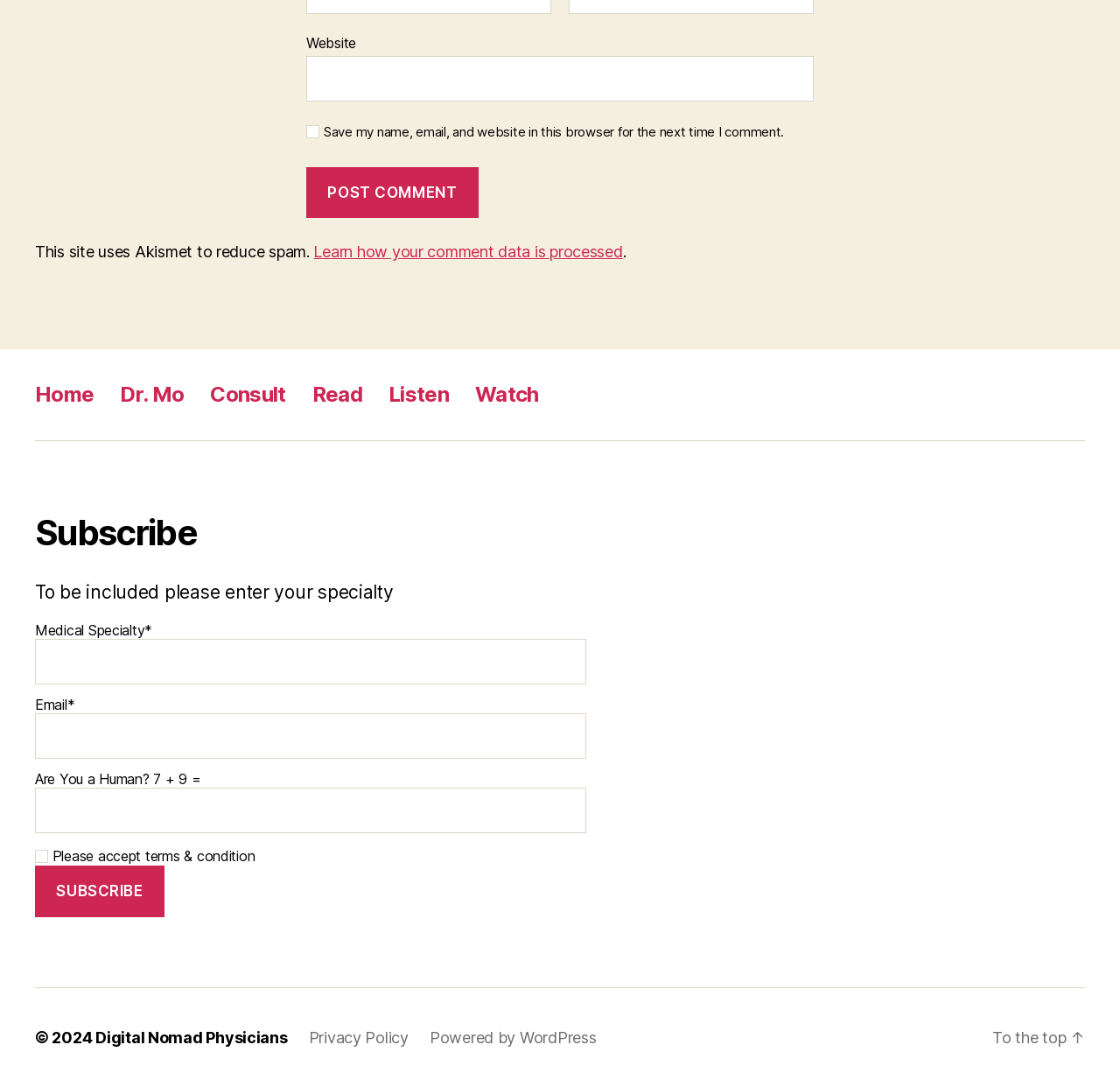Please identify the bounding box coordinates of the clickable element to fulfill the following instruction: "Go to home page". The coordinates should be four float numbers between 0 and 1, i.e., [left, top, right, bottom].

[0.031, 0.351, 0.084, 0.375]